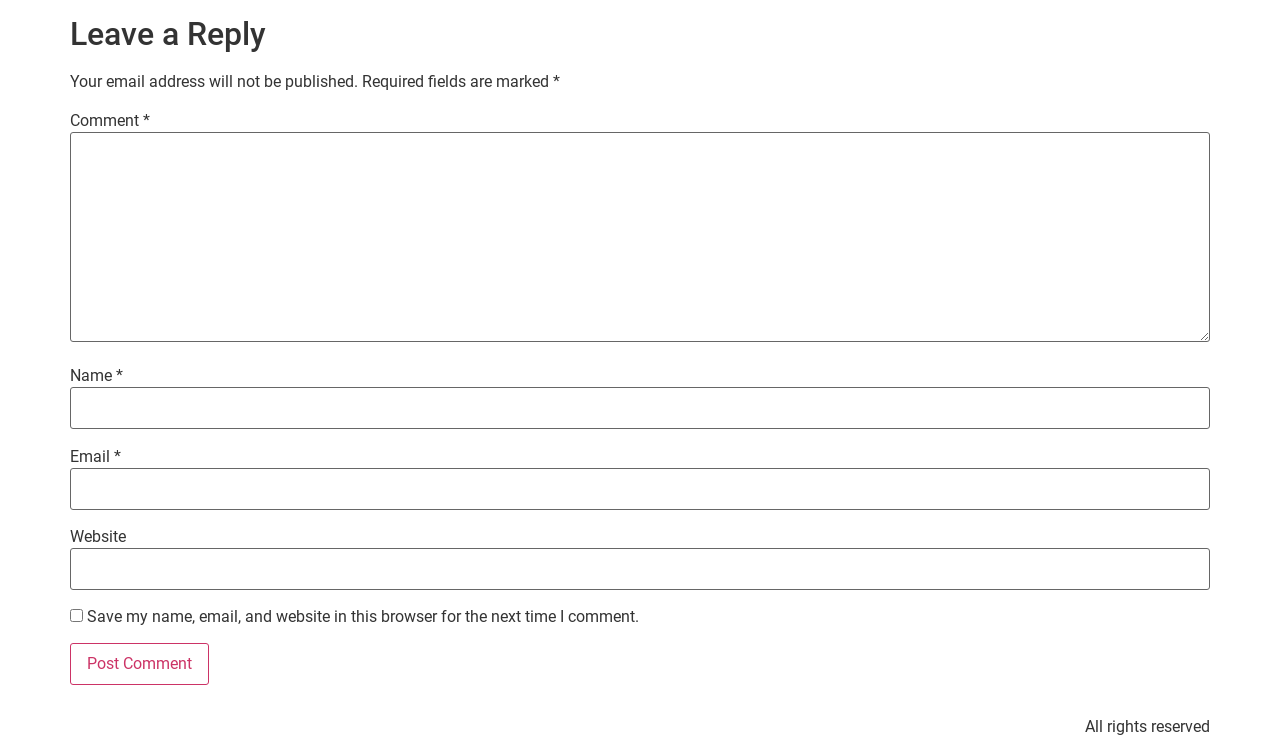What is the label of the last text field in the comment form?
By examining the image, provide a one-word or phrase answer.

Website